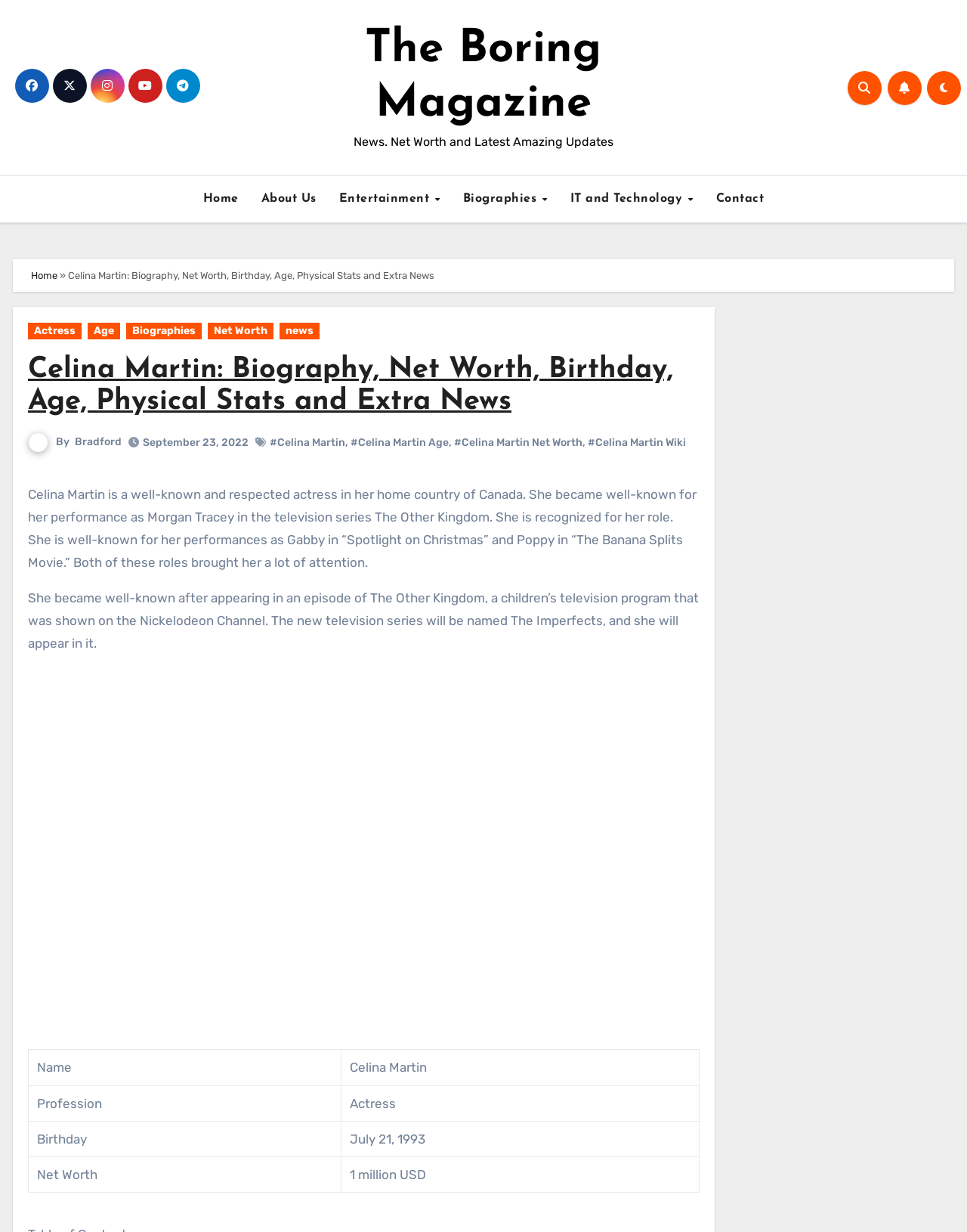Use a single word or phrase to answer the question:
What is Celina Martin's net worth?

1 million USD